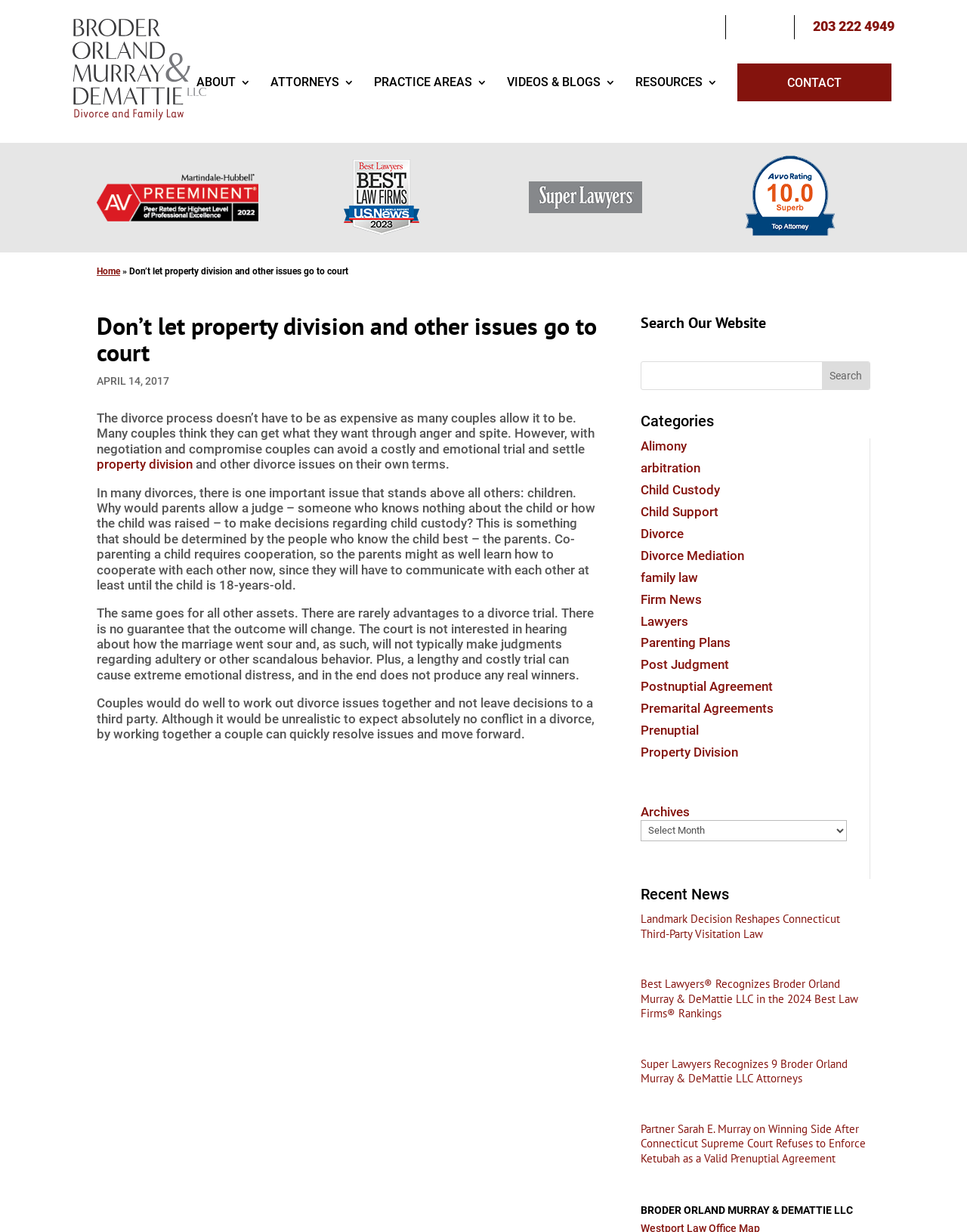Use a single word or phrase to respond to the question:
What are the categories listed on the webpage?

Alimony, arbitration, Child Custody, etc.